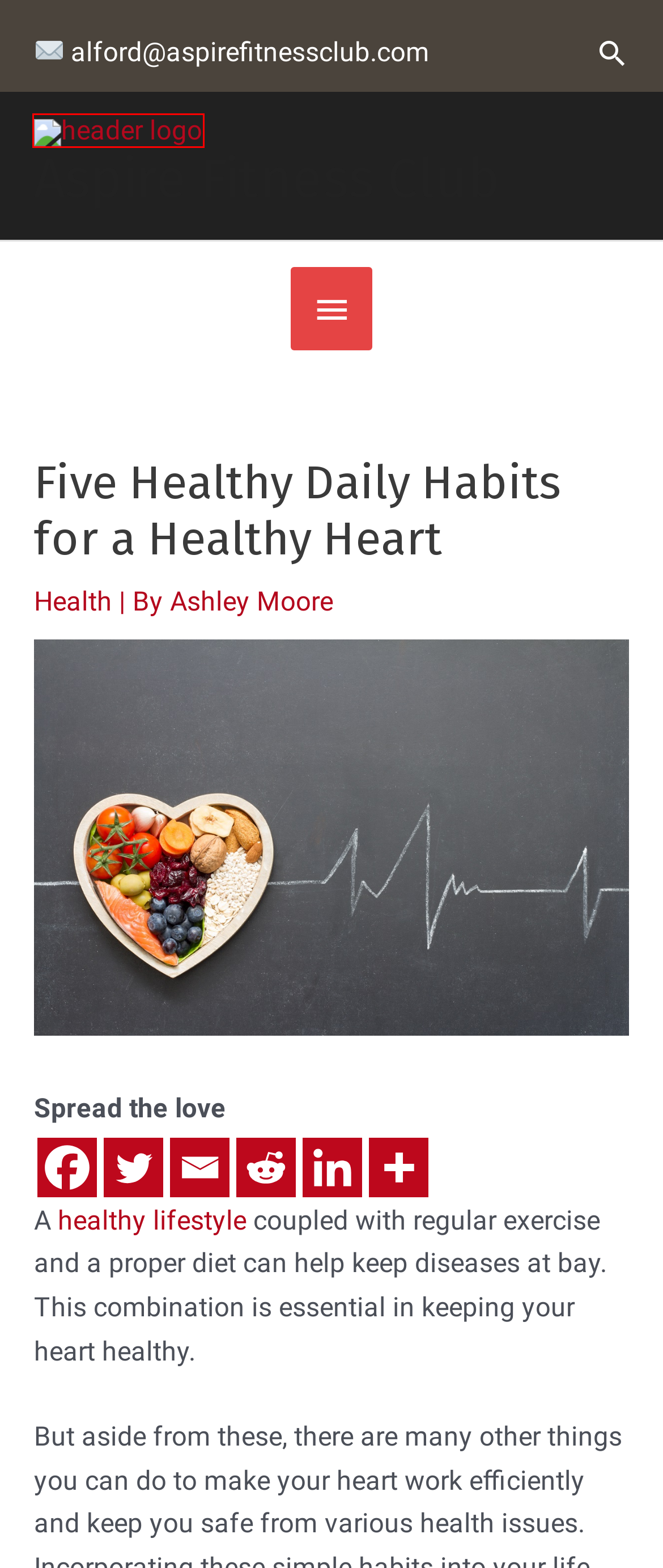You are given a screenshot of a webpage with a red rectangle bounding box around an element. Choose the best webpage description that matches the page after clicking the element in the bounding box. Here are the candidates:
A. Get in Touch With Us | Aspire Fitness Club
B. Health Archives - Aspire Fitness Club
C. Top Amenities To Offer For Your Fitness Club Business
D. Understanding Testosterone Replacement Therapy - Aspire Fitness Club
E. Fitness Archives - Aspire Fitness Club
F. Why Choose Swimming Lessons For Losing Weight - Aspire Fitness Club
G. Aspire Fitness: Elevate Well-being with Wellness Inspiration
H. Sitemap - Aspire Fitness Club

G